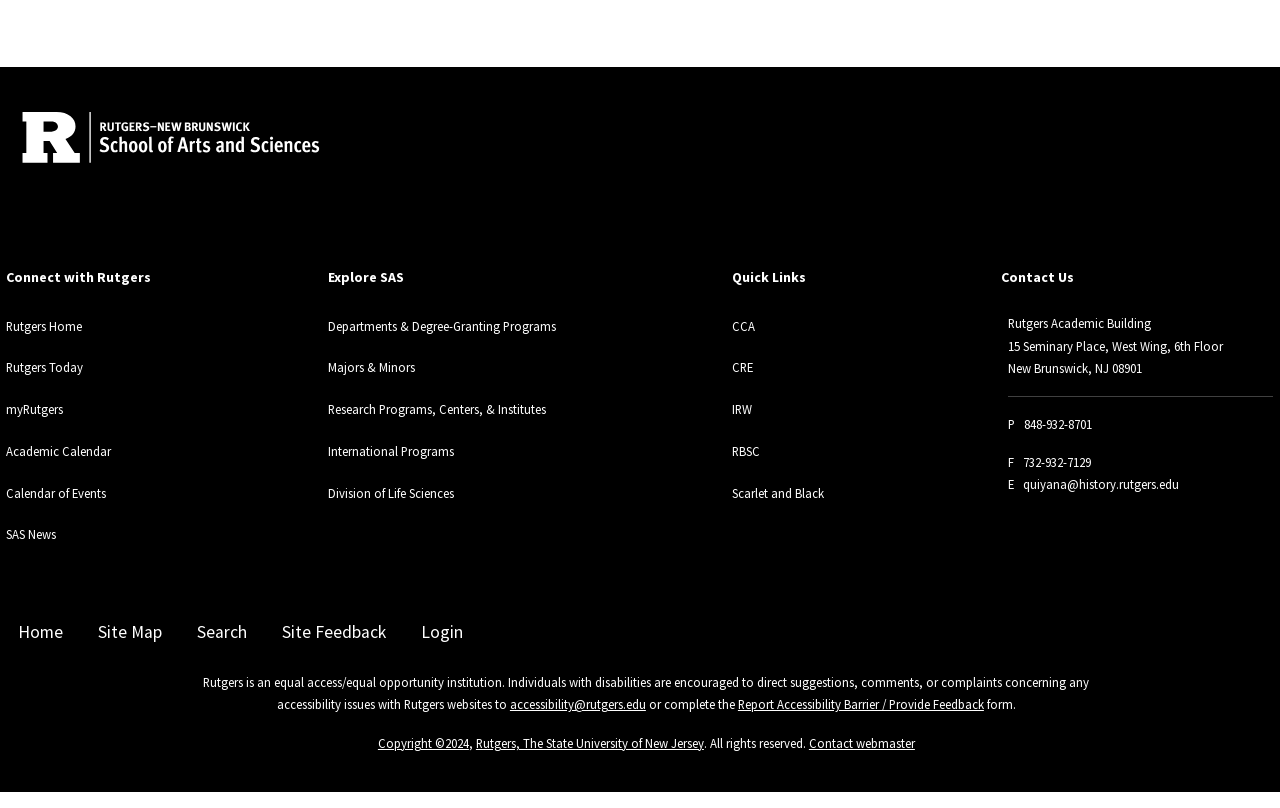What is the email address to report accessibility issues?
Please answer using one word or phrase, based on the screenshot.

accessibility@rutgers.edu